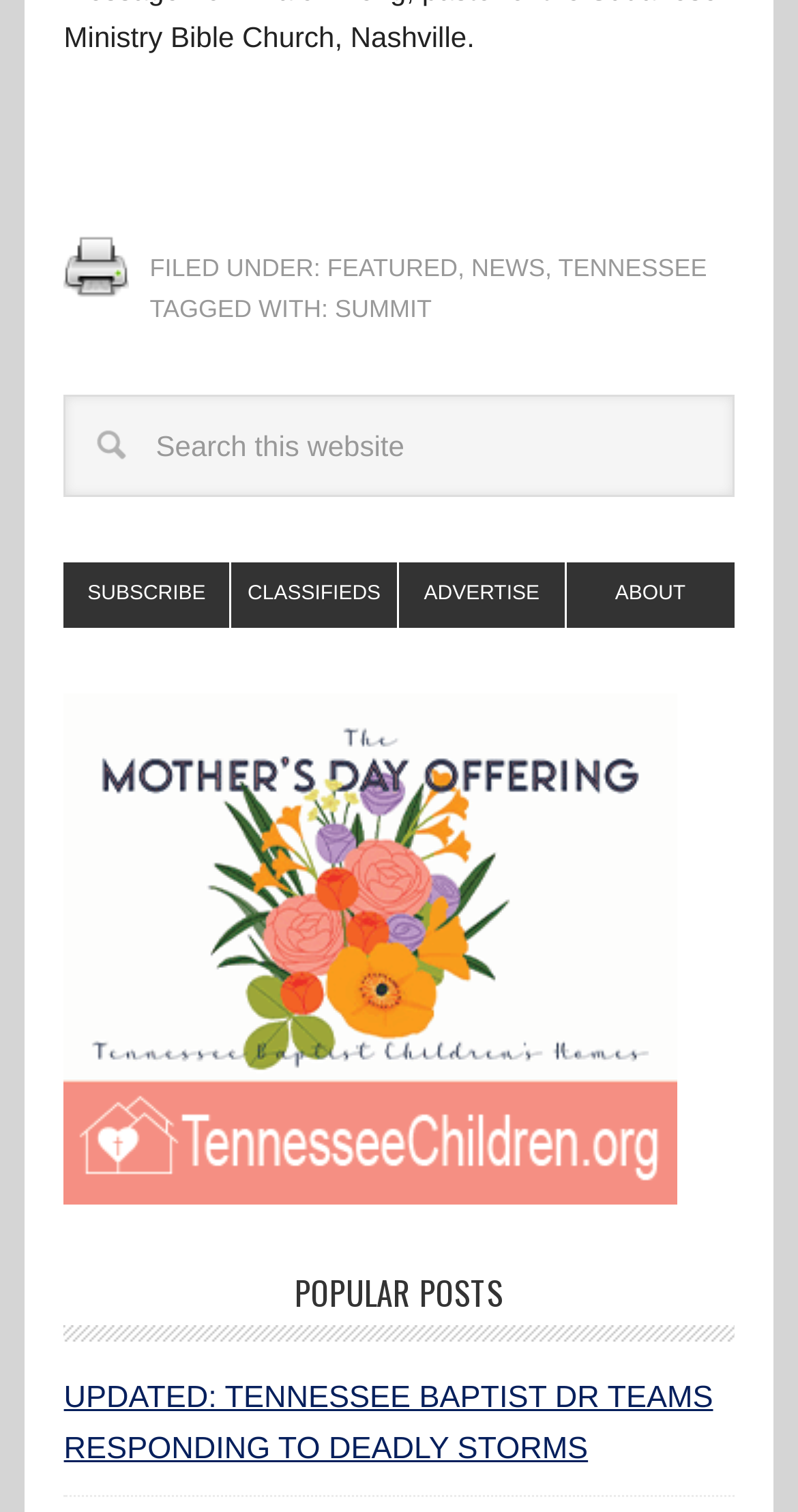Identify the bounding box coordinates of the section to be clicked to complete the task described by the following instruction: "Read about the summit". The coordinates should be four float numbers between 0 and 1, formatted as [left, top, right, bottom].

[0.42, 0.194, 0.541, 0.213]